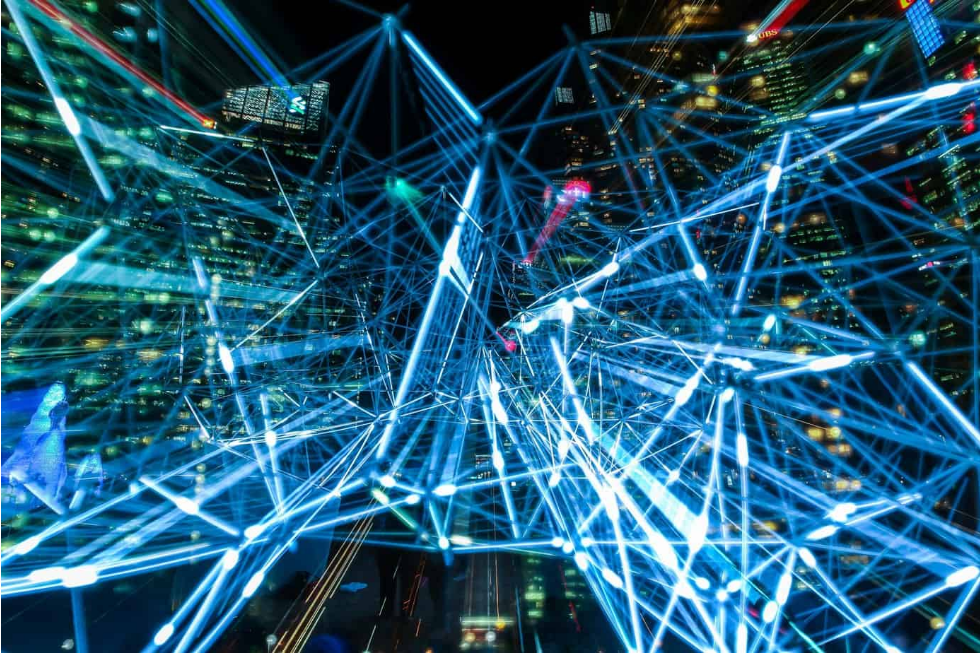Please answer the following question using a single word or phrase: 
What is the backdrop of the image?

Illuminated skyscrapers and city lights